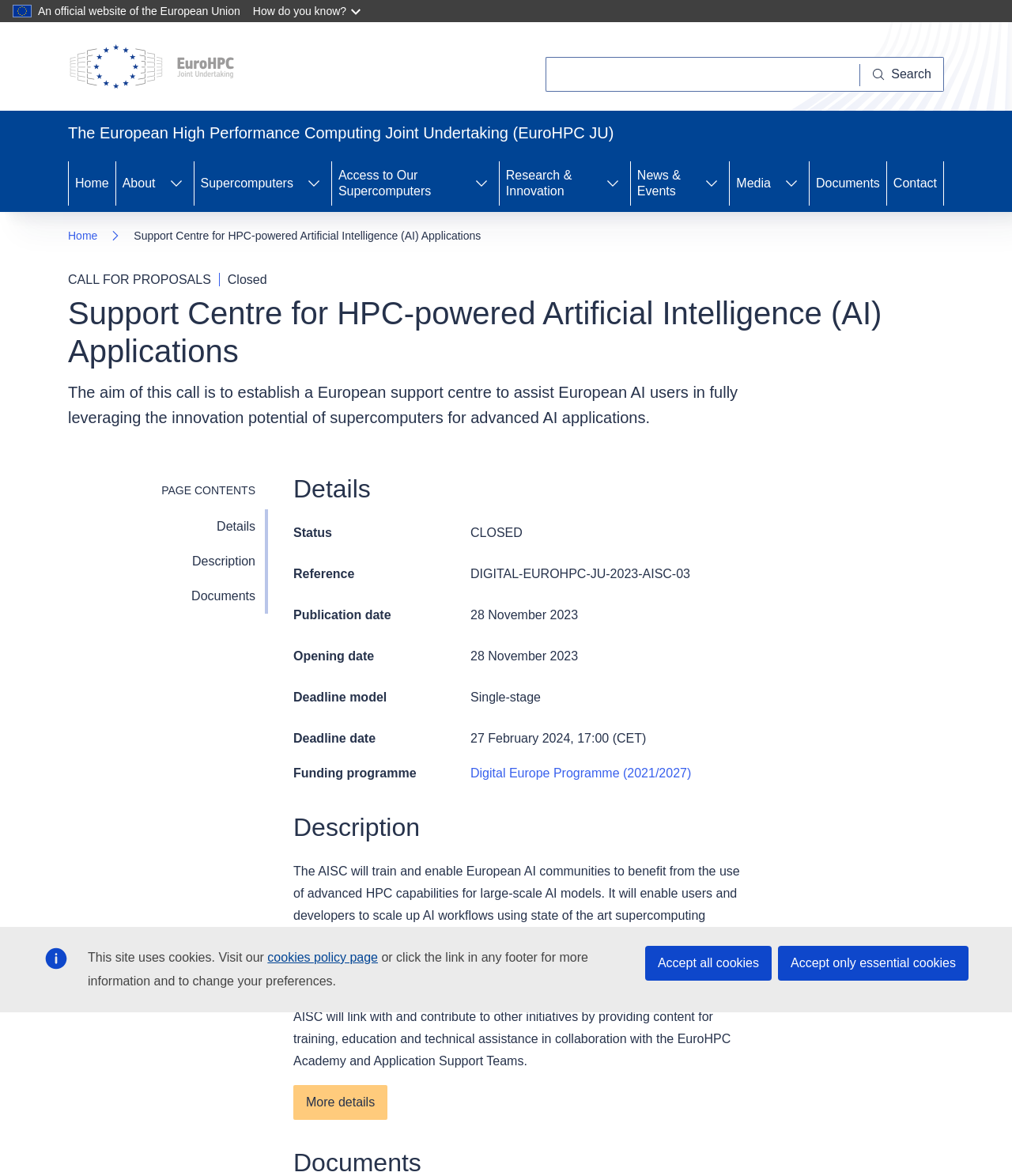Provide a one-word or one-phrase answer to the question:
What is the status of the call for proposals?

CLOSED